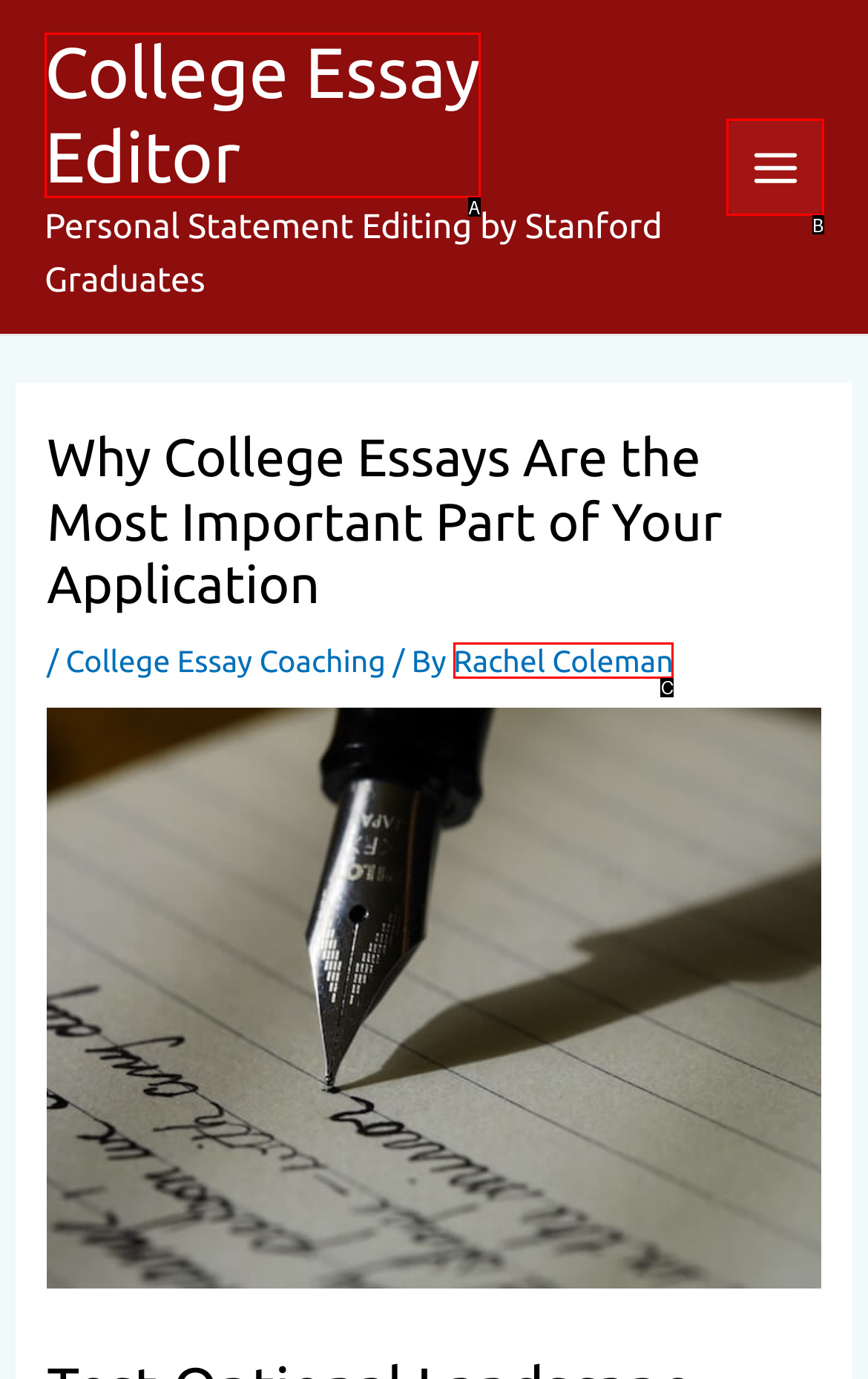Tell me which one HTML element best matches the description: Main Menu Answer with the option's letter from the given choices directly.

B